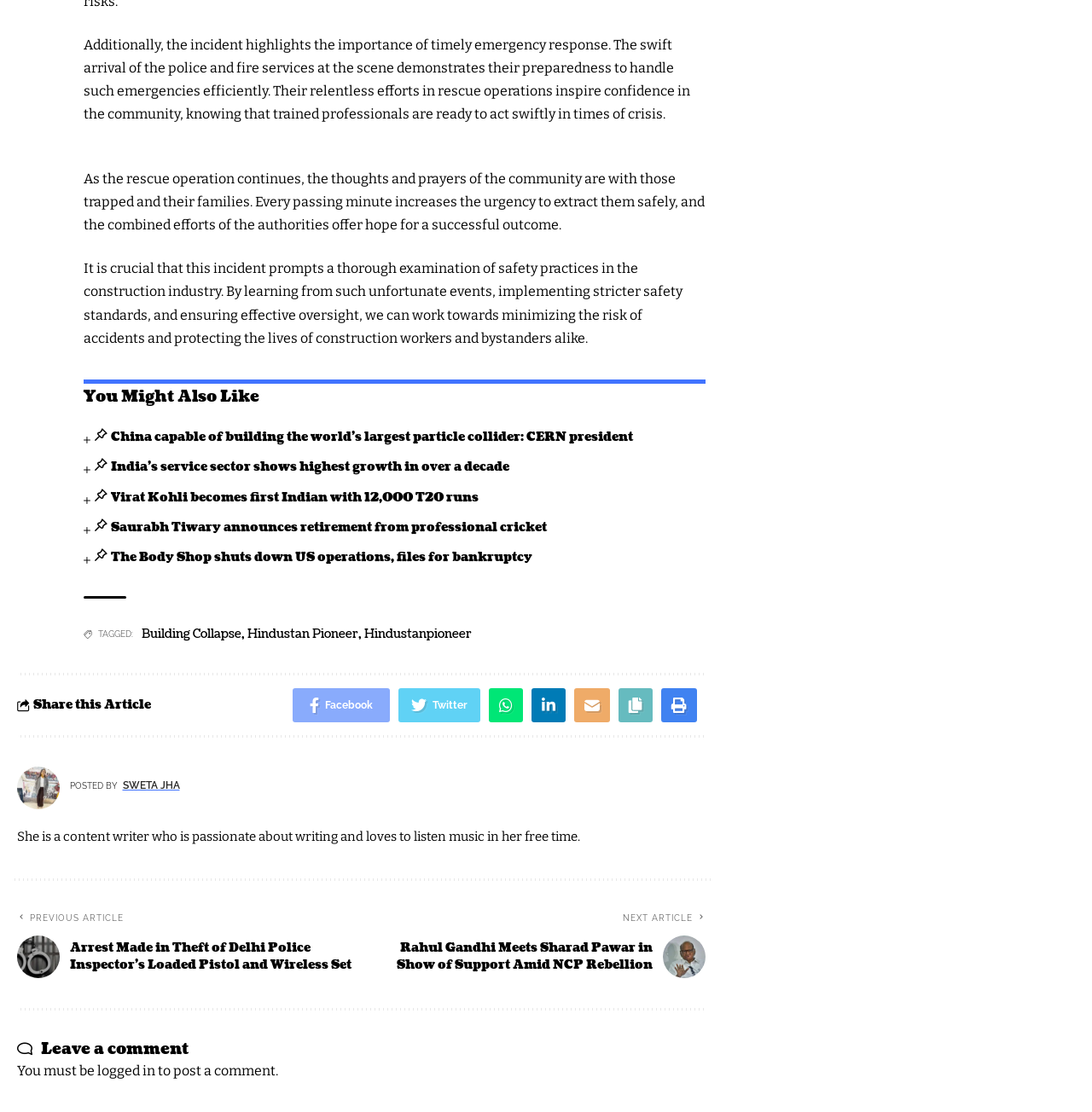Give a one-word or one-phrase response to the question:
What is the previous article about?

Lock Arrest Made in Theft of Delhi Police Inspector’s Loaded Pistol and Wireless Set